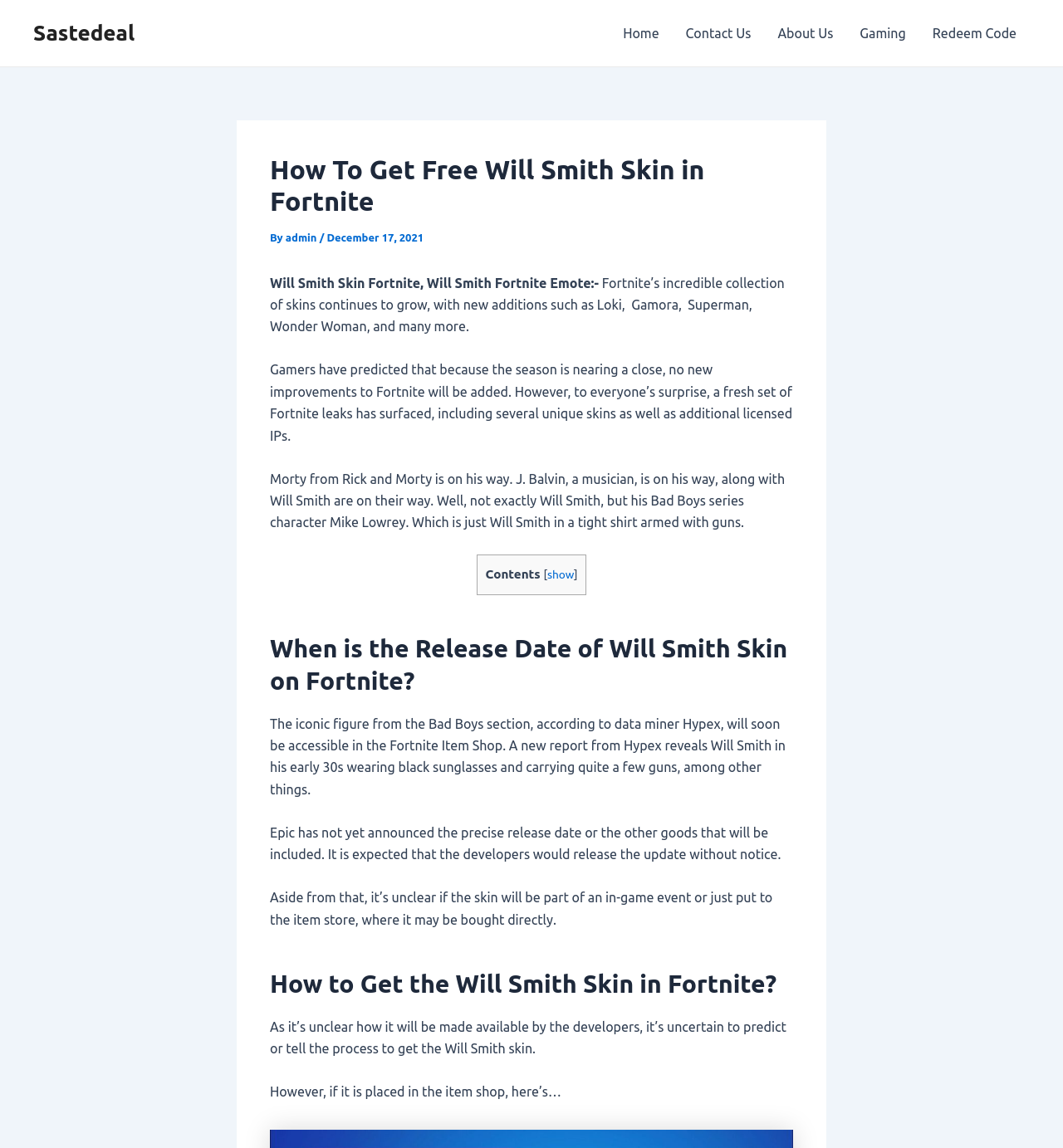Create a detailed narrative of the webpage’s visual and textual elements.

The webpage is about Fortnite's new skin and emote release, specifically the Will Smith skin. At the top left, there is a link to "Sastedeal". On the top right, there is a navigation menu with links to "Home", "Contact Us", "About Us", "Gaming", and "Redeem Code". 

Below the navigation menu, there is a header section with the title "How To Get Free Will Smith Skin in Fortnite" and information about the author and date of publication. 

The main content of the webpage is divided into sections. The first section introduces Fortnite's collection of skins and mentions that new skins, including Will Smith's, are coming. The second section talks about the leak of new Fortnite skins, including Mike Lowrey from the Bad Boys series, played by Will Smith. 

There is a table of contents on the right side of the page, with a "show" link. 

The next section is about the release date of the Will Smith skin, which is not yet announced by Epic. The section includes a description of the skin, which is based on Will Smith's character Mike Lowrey. 

The final sections are about how to get the Will Smith skin in Fortnite, but the process is unclear as it depends on how the developers will make it available. If it is placed in the item shop, the process will be explained.